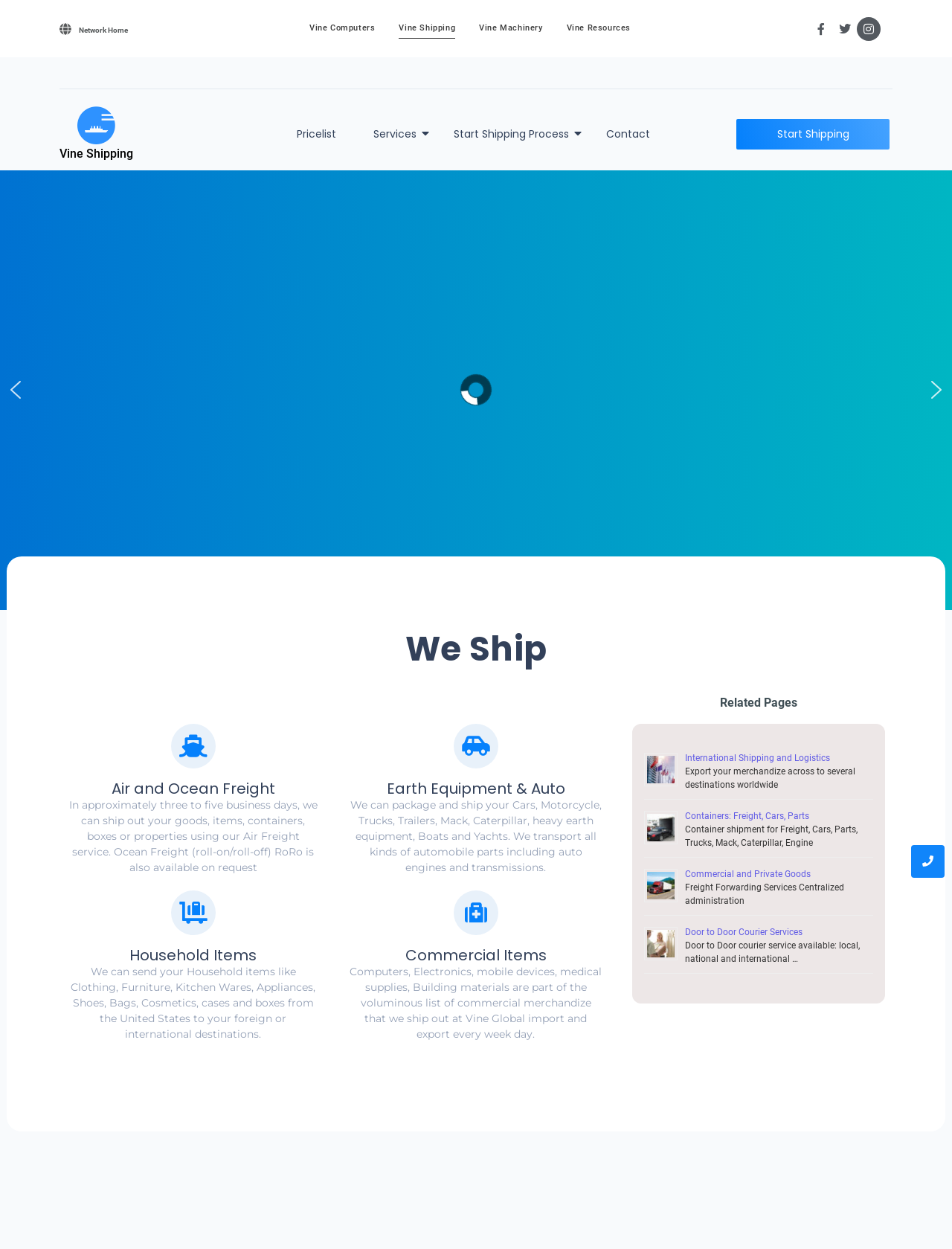Provide the bounding box coordinates of the section that needs to be clicked to accomplish the following instruction: "Click on the 'Pricelist' link."

[0.306, 0.091, 0.358, 0.124]